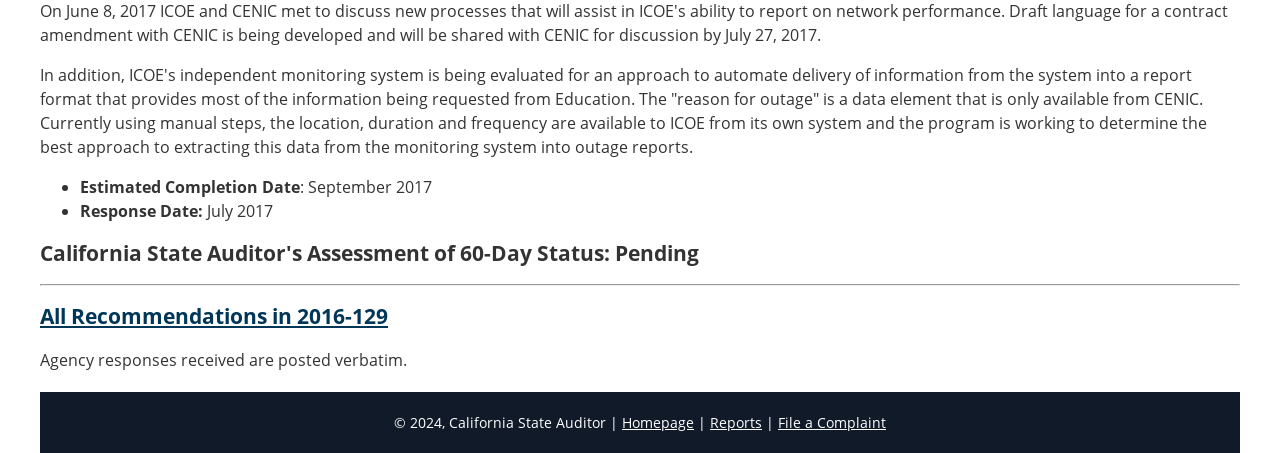Locate the bounding box of the UI element described in the following text: "All Recommendations in 2016-129".

[0.031, 0.667, 0.303, 0.729]